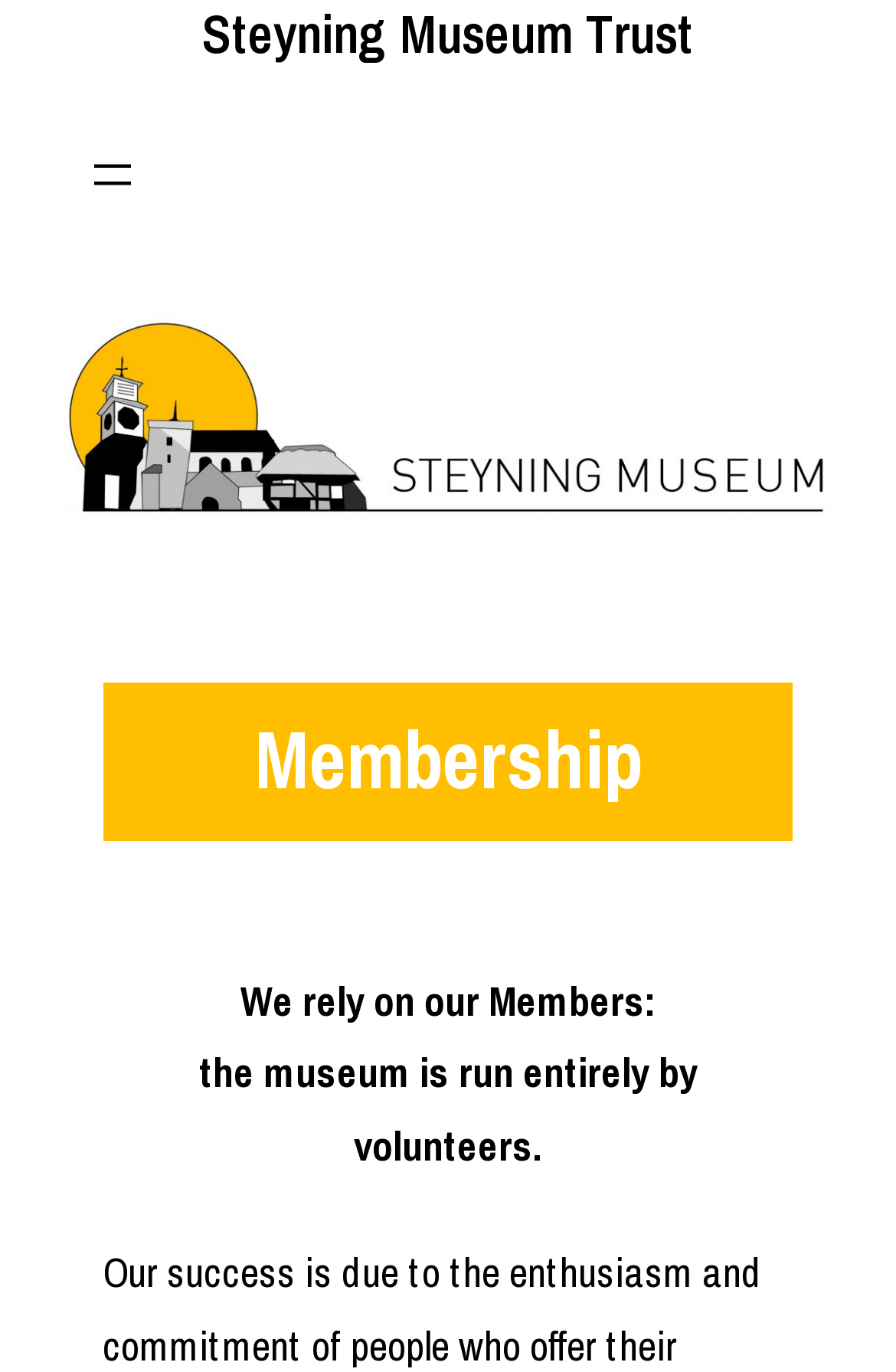Find the headline of the webpage and generate its text content.

Steyning Museum Trust